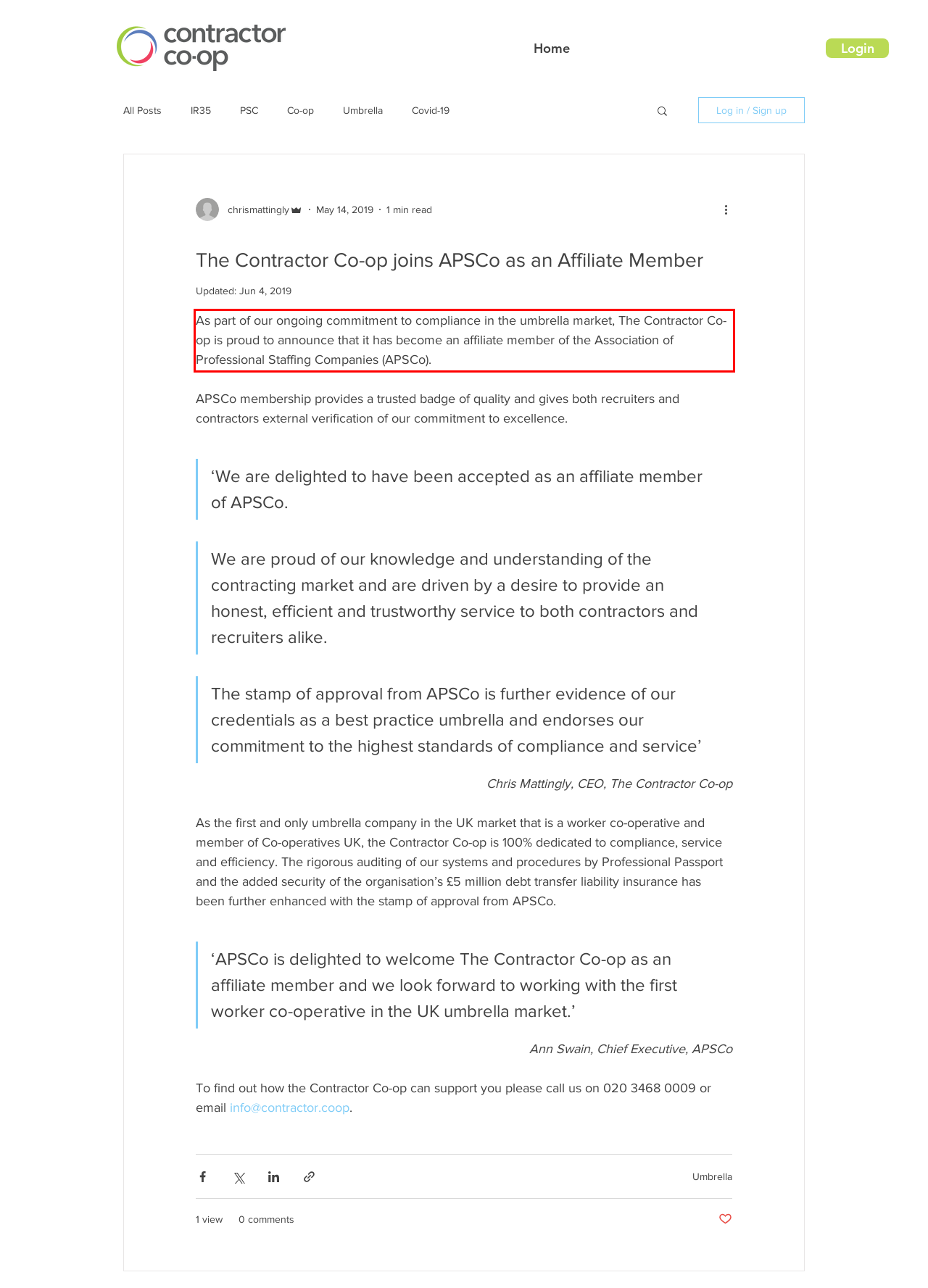You have a screenshot of a webpage with a UI element highlighted by a red bounding box. Use OCR to obtain the text within this highlighted area.

As part of our ongoing commitment to compliance in the umbrella market, The Contractor Co-op is proud to announce that it has become an affiliate member of the Association of Professional Staffing Companies (APSCo).